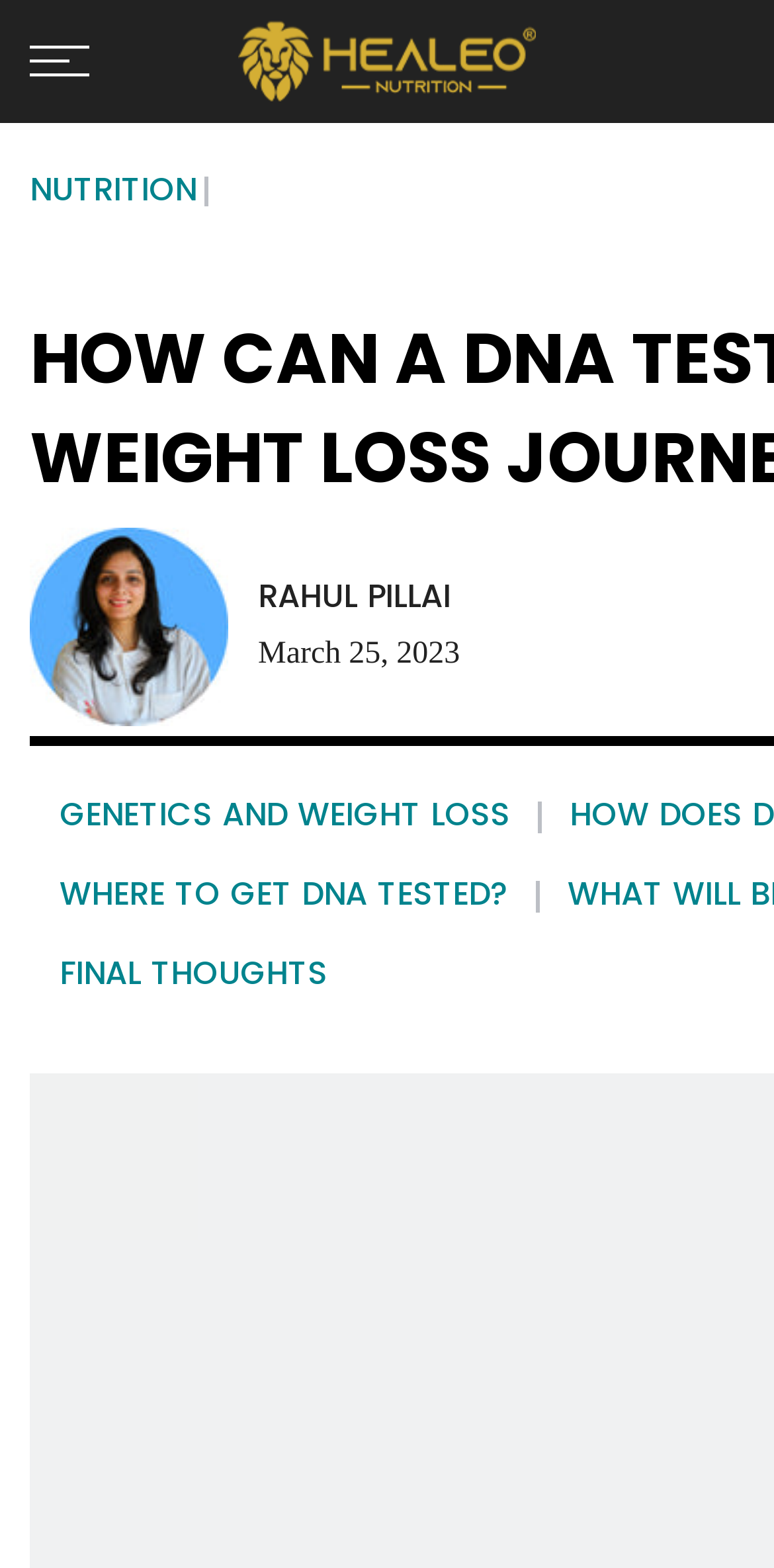Generate a comprehensive caption for the webpage you are viewing.

The webpage is about the topic of DNA testing for weight loss, as indicated by the meta description. At the top of the page, there is a large image that spans almost the entire width of the page, taking up about 80% of the screen height. To the top-left of the image, there is a smaller image, likely a logo or icon, and a cart icon to its right.

Below the large image, there are several links and text elements arranged horizontally. The first link is a small, unlabelled link to the left, followed by a larger link with the text "Healeo Nutrition" in the center. To the right of this link, there is another link with the text "NUTRITION".

Further down the page, there is a section with a profile picture to the left, accompanied by the text "RAHUL PILLAI" and a timestamp "March 25, 2023" to its right. Below this section, there are three links arranged vertically, with the texts "GENETICS AND WEIGHT LOSS", "WHERE TO GET DNA TESTED?", and "FINAL THOUGHTS", respectively. These links are positioned to the left of the page, with a small gap between each link.